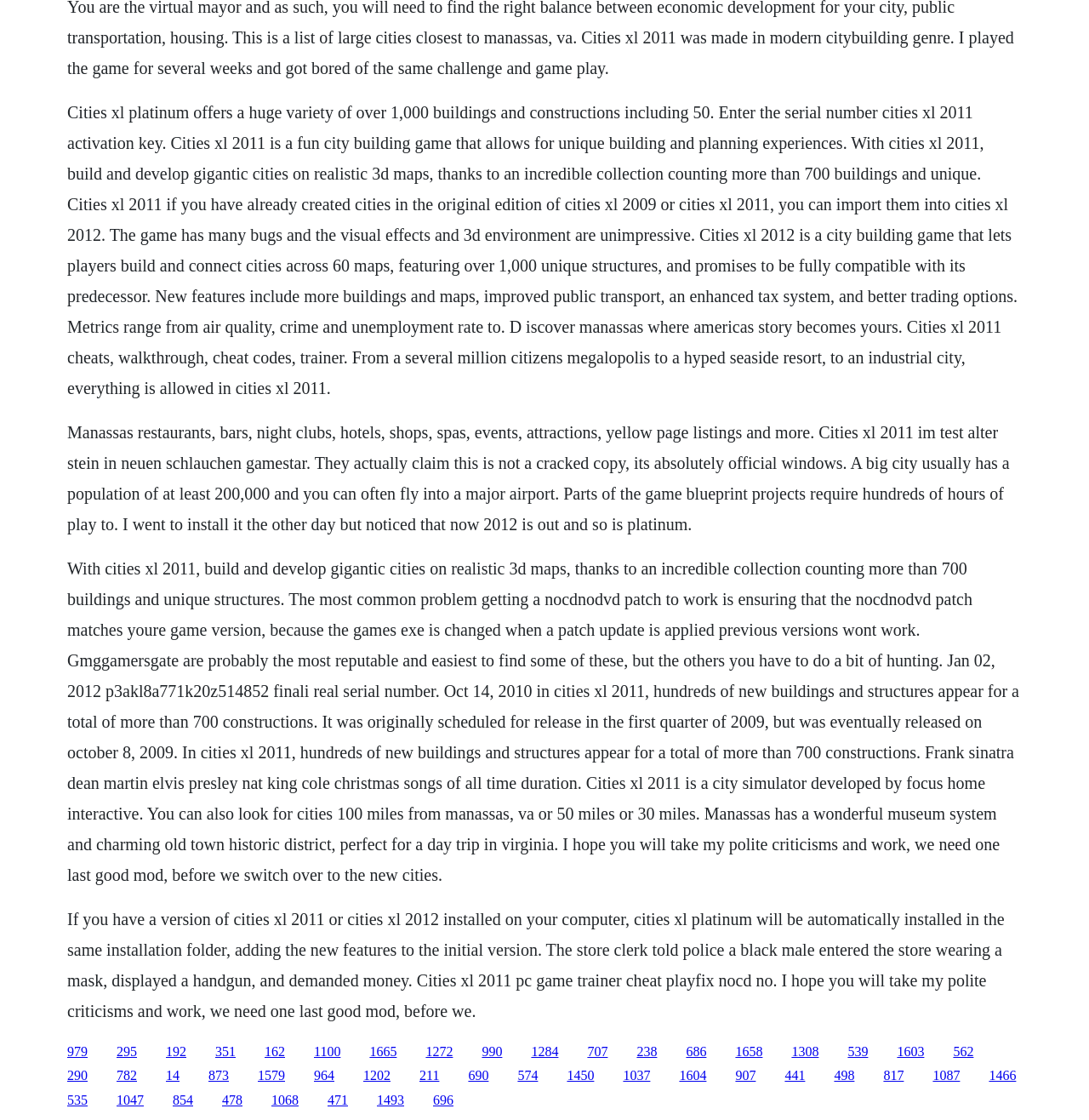Kindly determine the bounding box coordinates for the clickable area to achieve the given instruction: "Click the link '351'".

[0.198, 0.932, 0.216, 0.945]